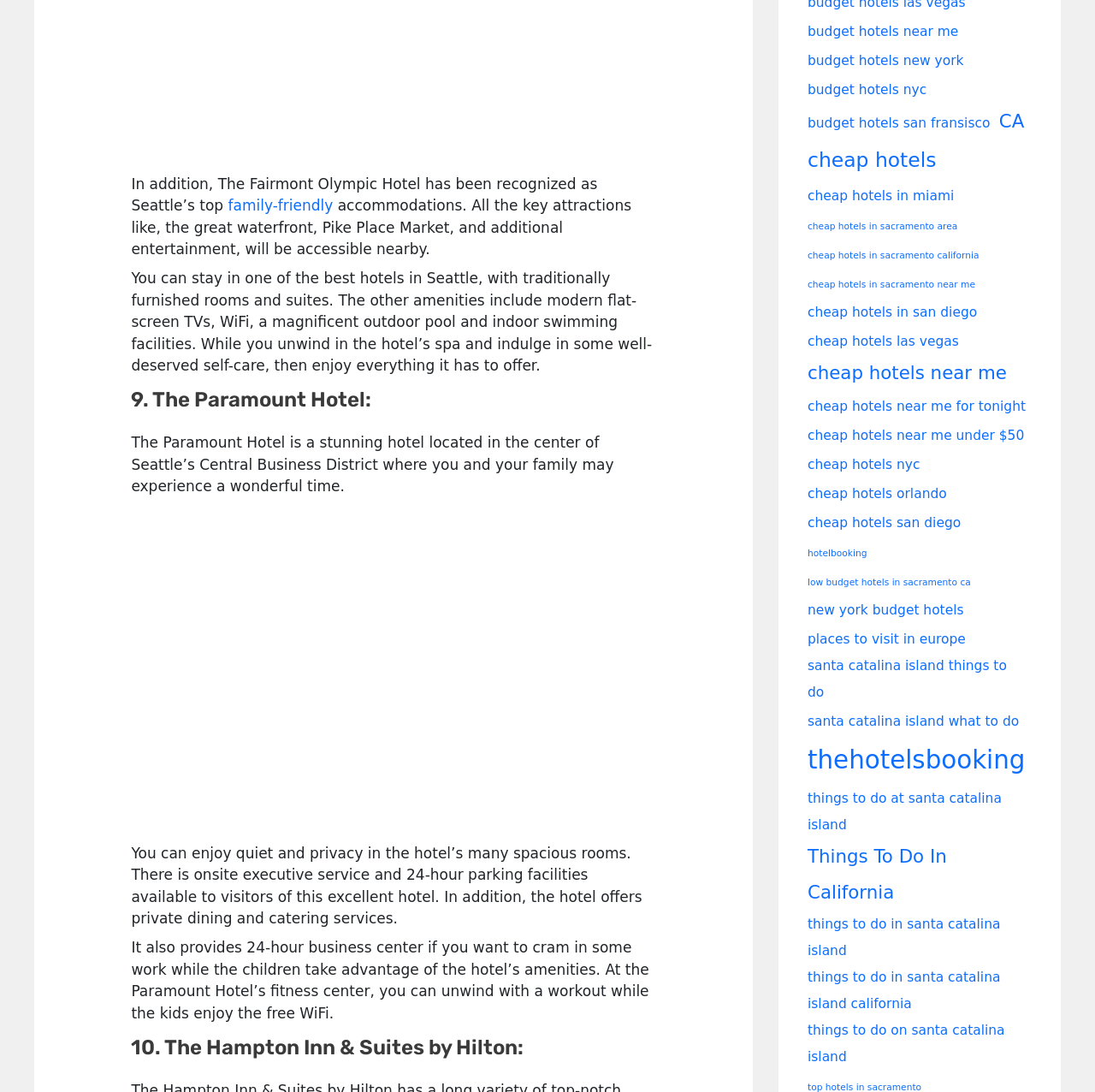Please provide a comprehensive response to the question based on the details in the image: How many items are related to 'budget hotels near me'?

The question asks about the number of items related to 'budget hotels near me'. According to the webpage, there is a link with the text 'budget hotels near me (4 items)'. This information is obtained from the link element with ID 139.